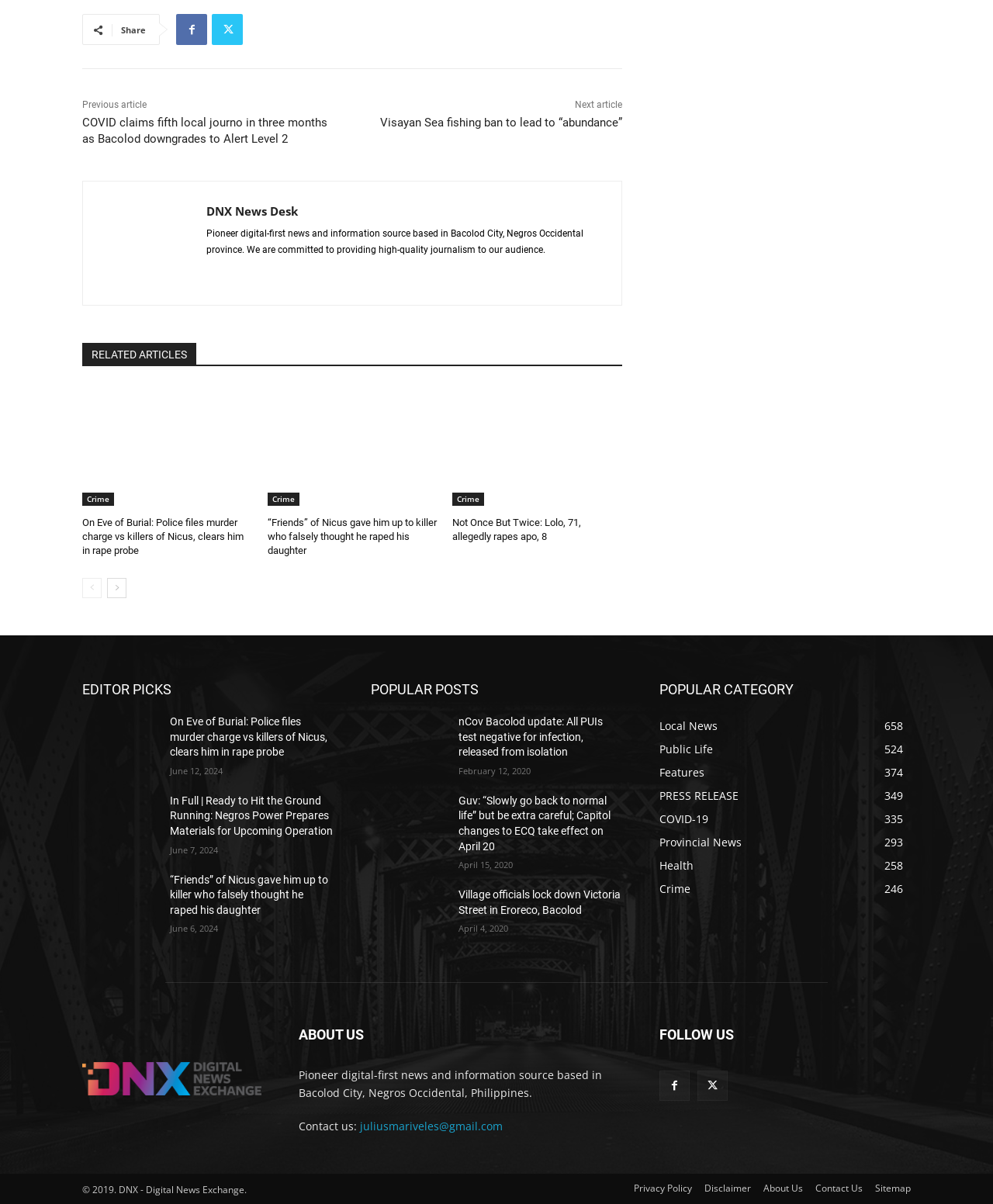Could you specify the bounding box coordinates for the clickable section to complete the following instruction: "Follow DNX News Desk on social media"?

[0.664, 0.889, 0.695, 0.915]